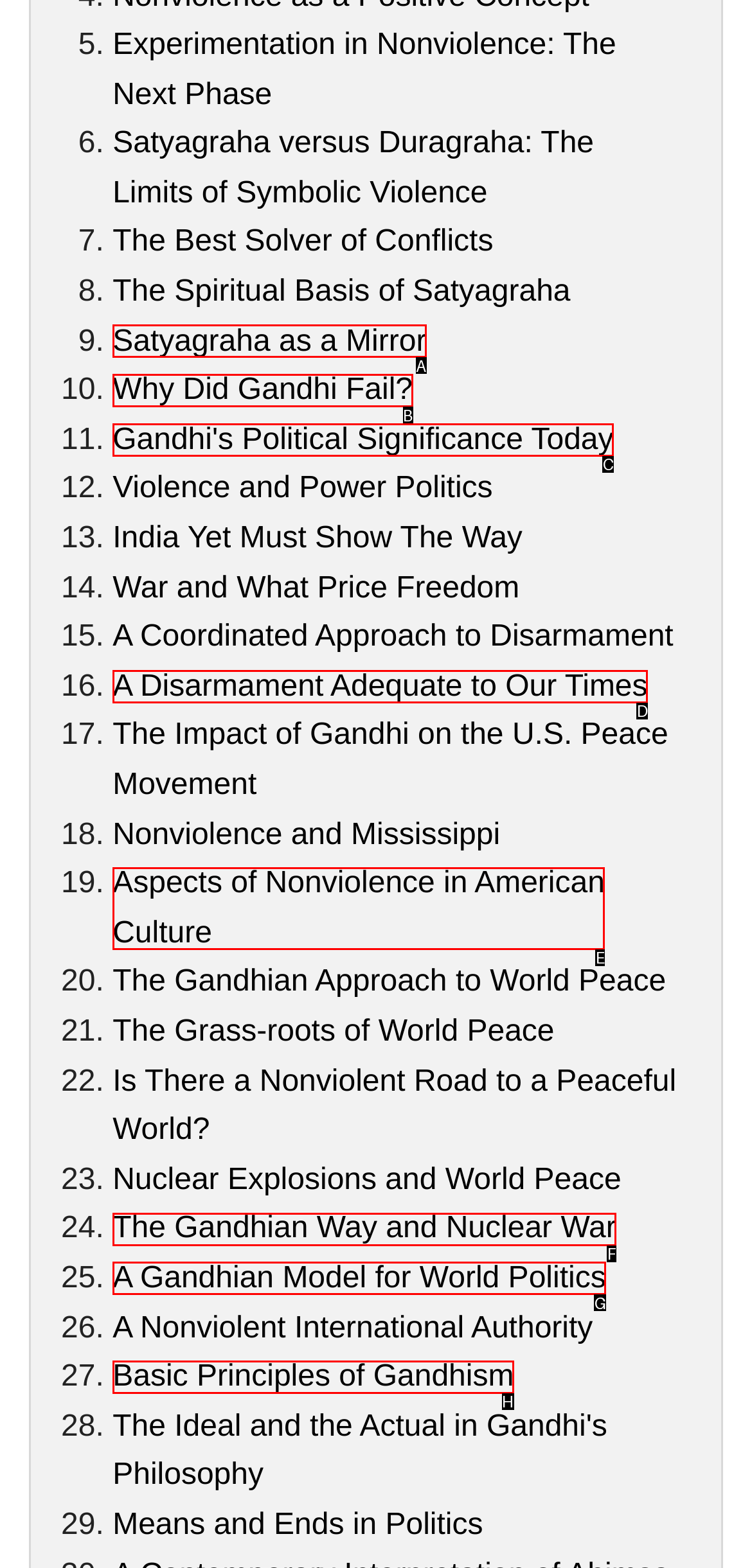Choose the HTML element that should be clicked to achieve this task: Open 'Gandhi's Political Significance Today'
Respond with the letter of the correct choice.

C